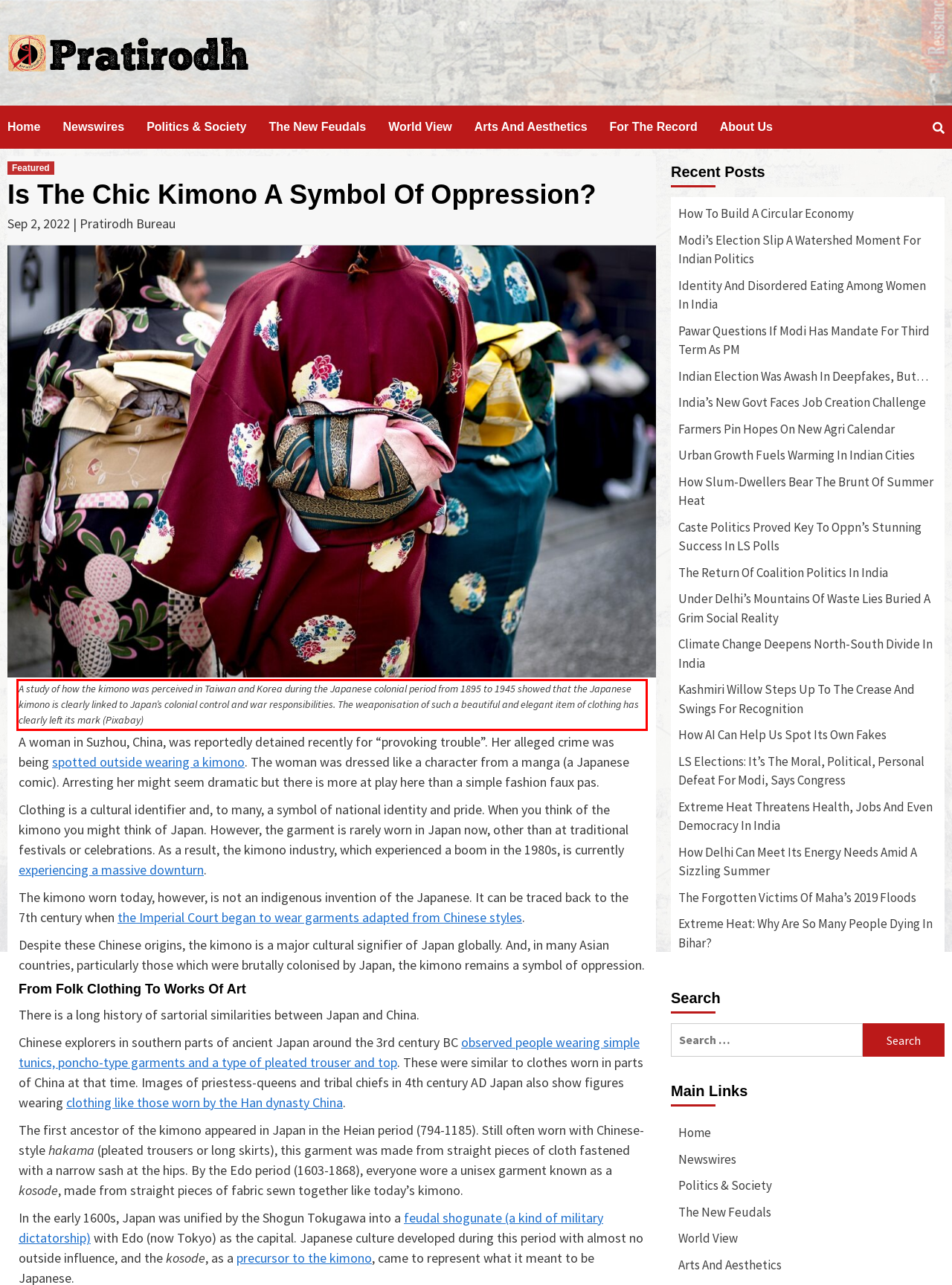You have a screenshot of a webpage with a red bounding box. Identify and extract the text content located inside the red bounding box.

A study of how the kimono was perceived in Taiwan and Korea during the Japanese colonial period from 1895 to 1945 showed that the Japanese kimono is clearly linked to Japan’s colonial control and war responsibilities. The weaponisation of such a beautiful and elegant item of clothing has clearly left its mark (Pixabay)